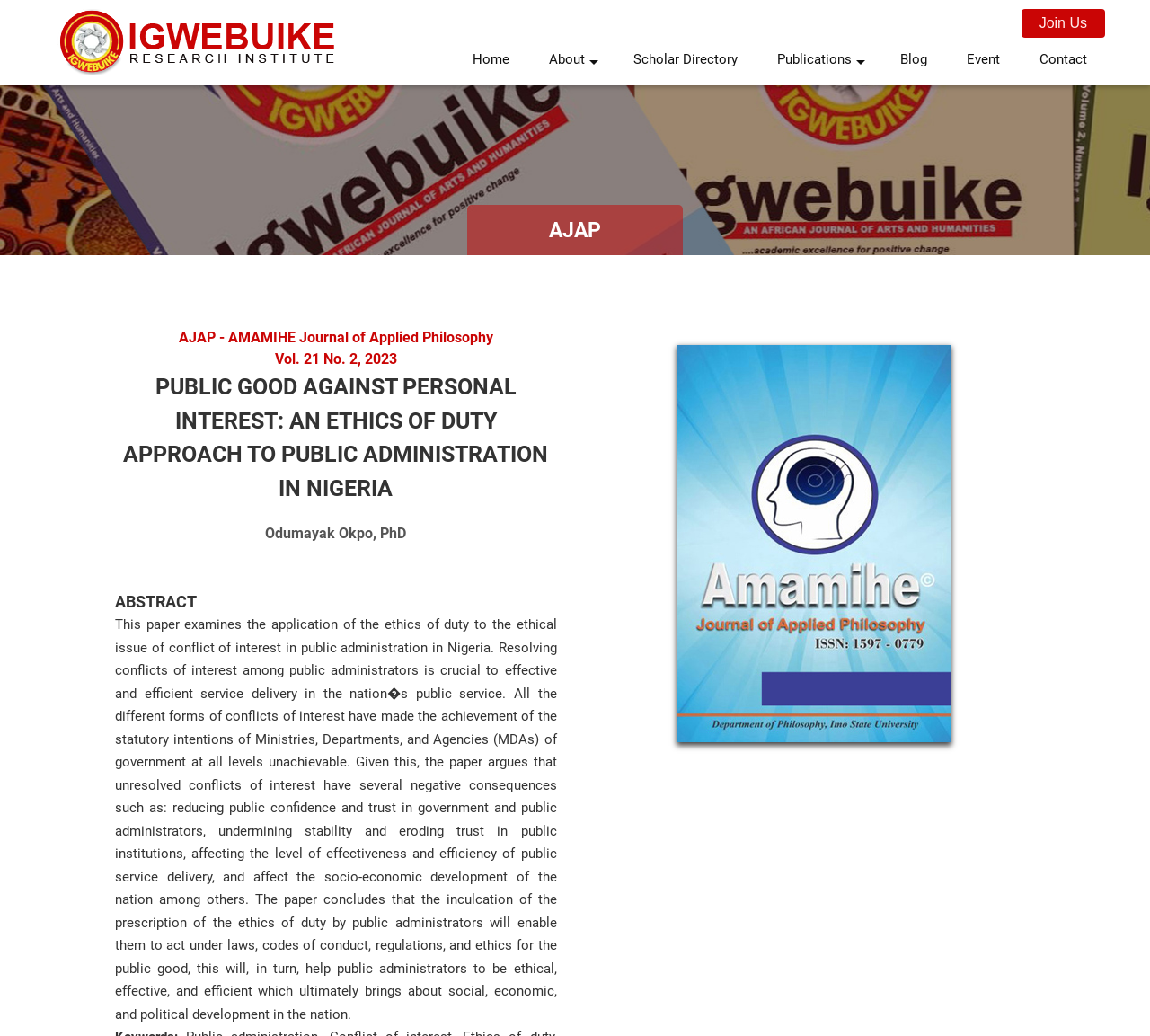Pinpoint the bounding box coordinates of the element you need to click to execute the following instruction: "View 'About' section". The bounding box should be represented by four float numbers between 0 and 1, in the format [left, top, right, bottom].

[0.462, 0.036, 0.532, 0.082]